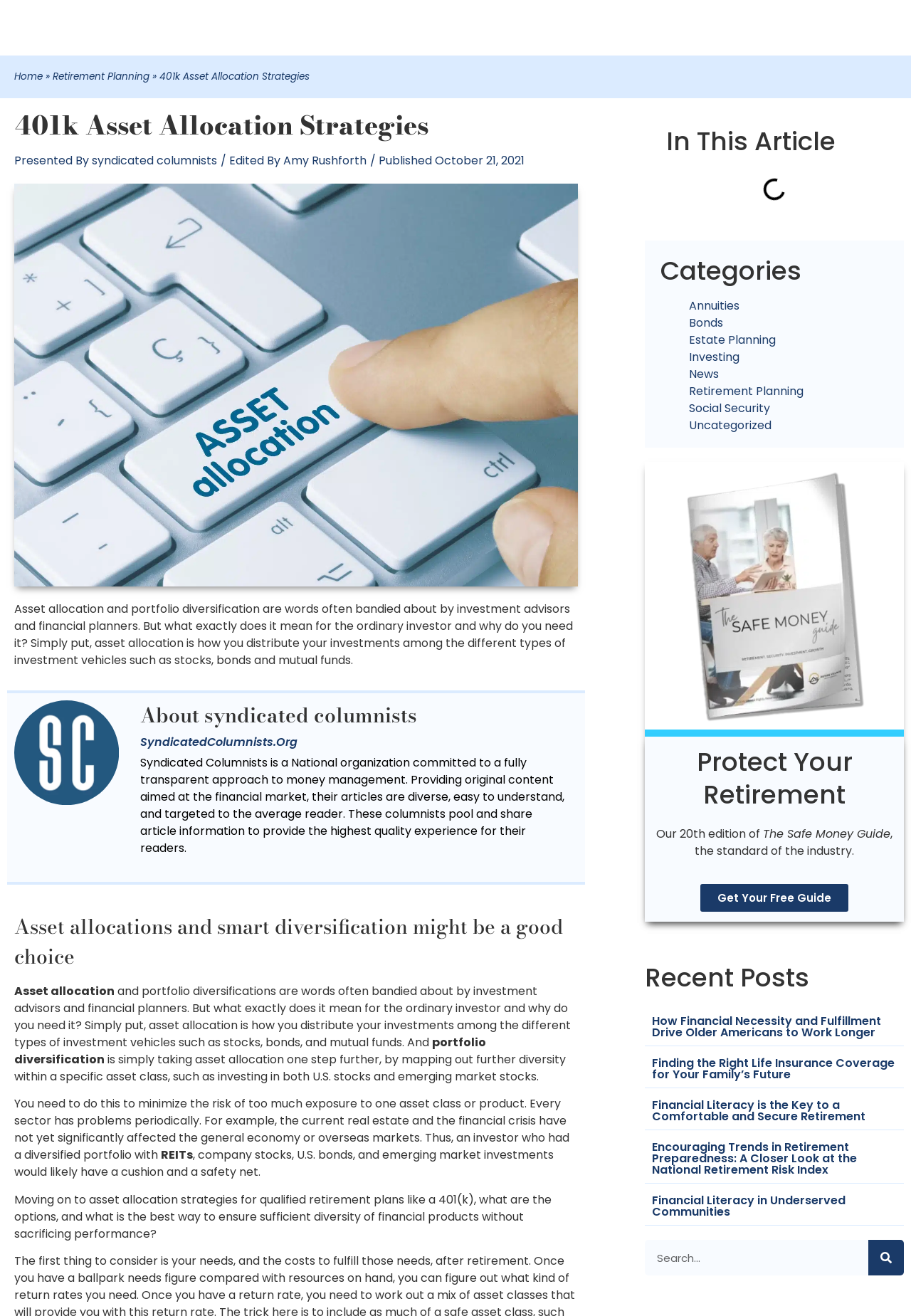Locate the bounding box coordinates of the UI element described by: "Annuities". The bounding box coordinates should consist of four float numbers between 0 and 1, i.e., [left, top, right, bottom].

[0.756, 0.226, 0.812, 0.239]